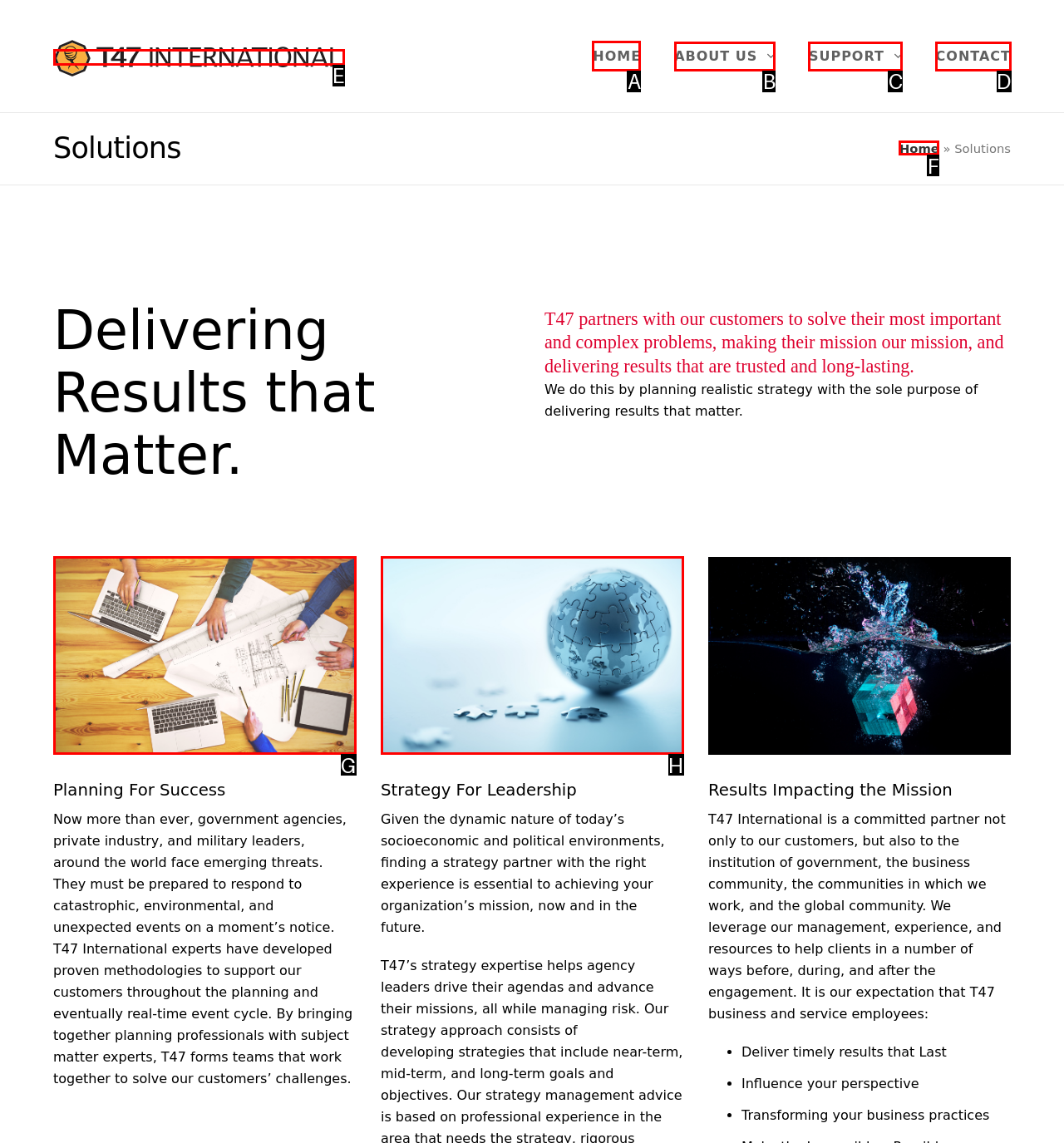Based on the task: Click on the 'HOME' link, which UI element should be clicked? Answer with the letter that corresponds to the correct option from the choices given.

A